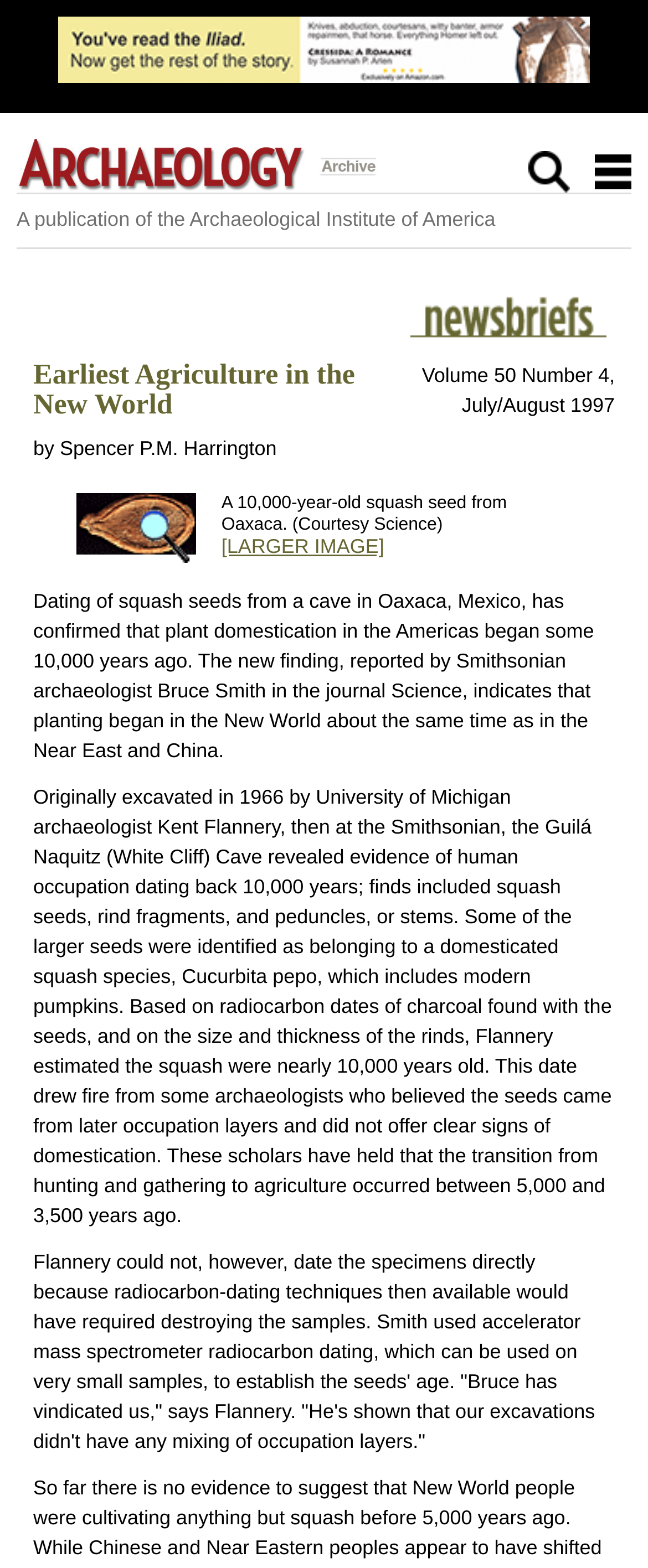Who reported the new finding in the journal Science?
Based on the screenshot, provide a one-word or short-phrase response.

Bruce Smith